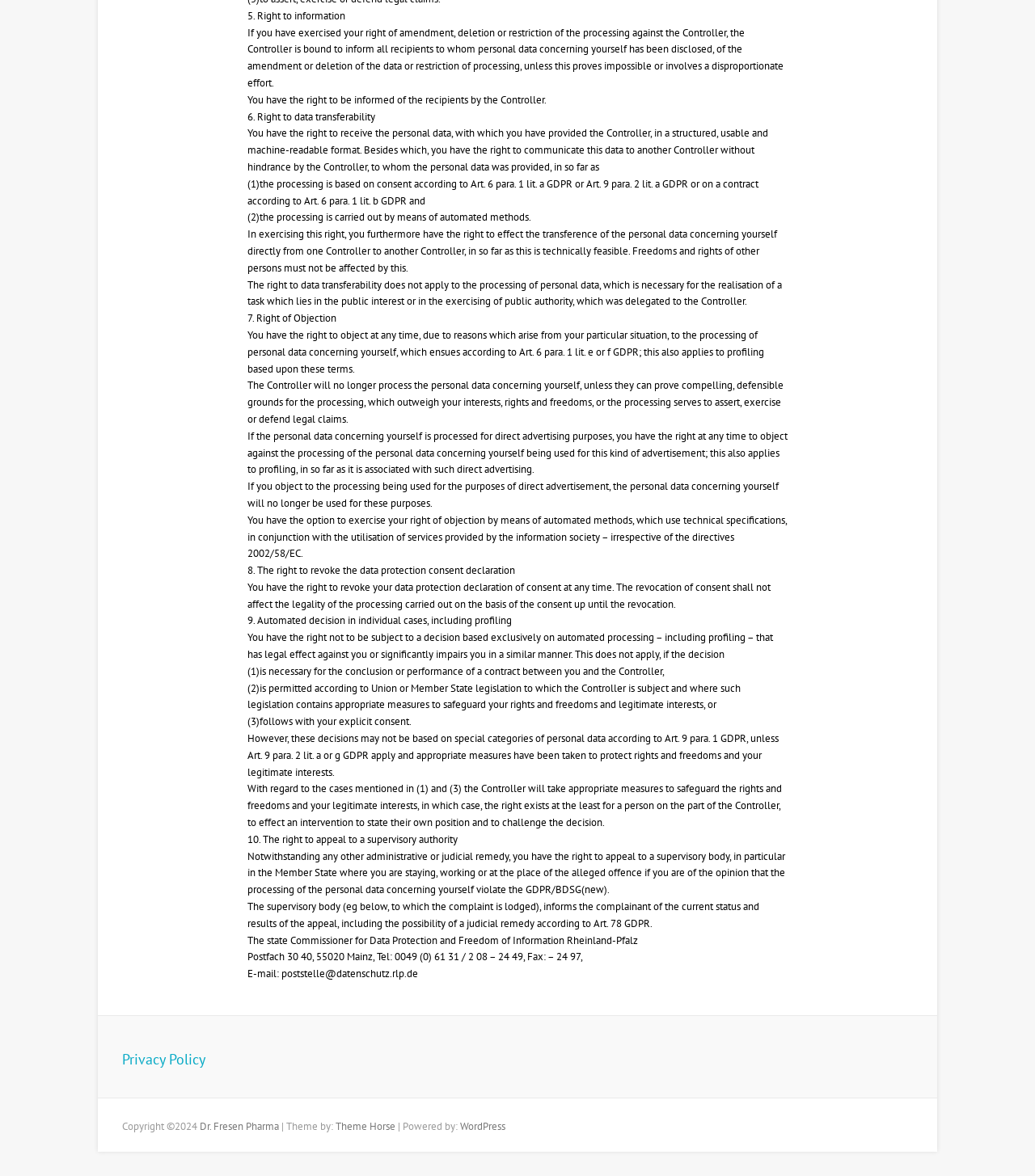Provide a short, one-word or phrase answer to the question below:
What happens if you object to the processing of personal data for direct advertising purposes?

No more use for direct advertising